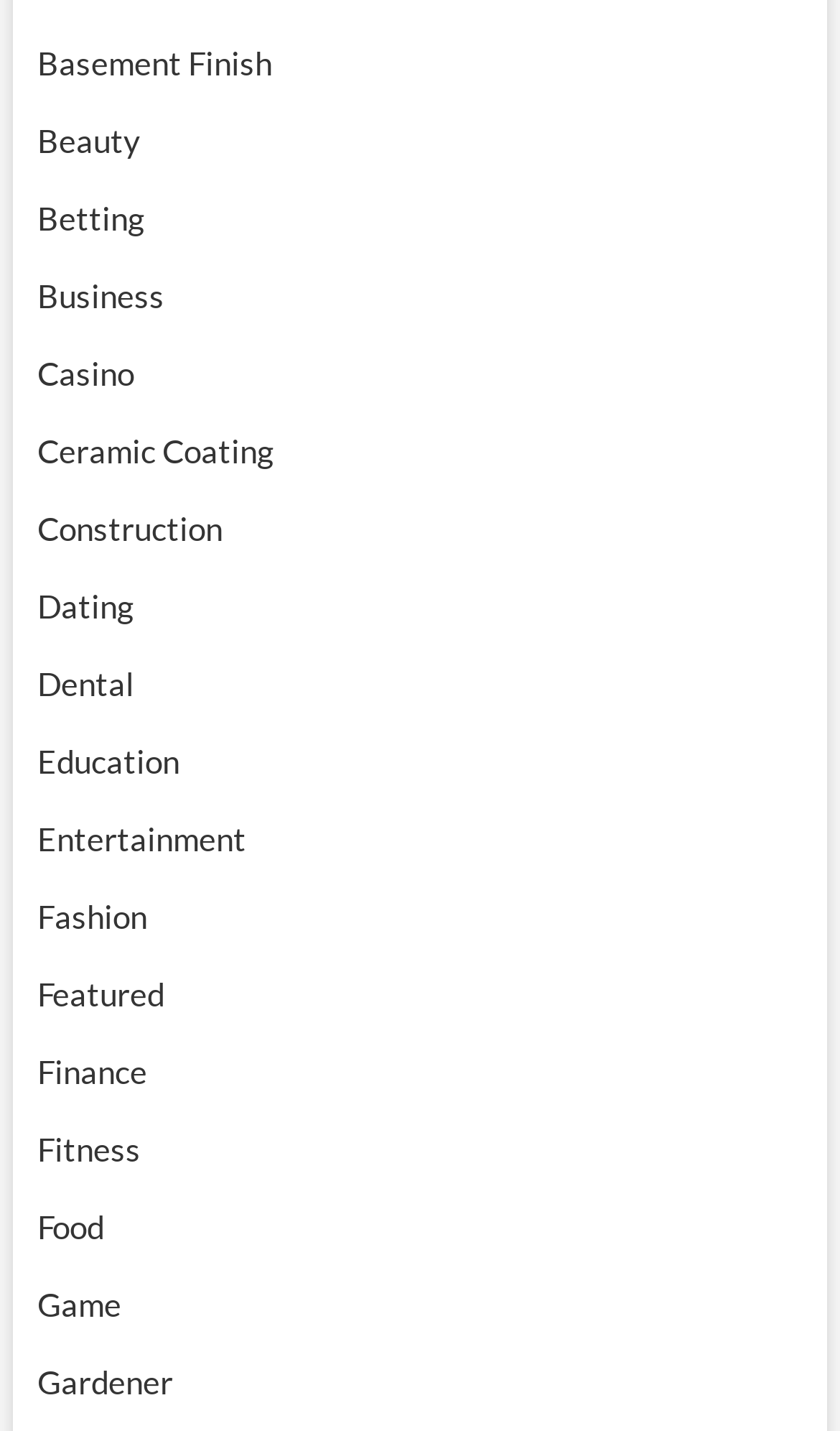Are the links on the webpage categorized?
Based on the visual content, answer with a single word or a brief phrase.

No